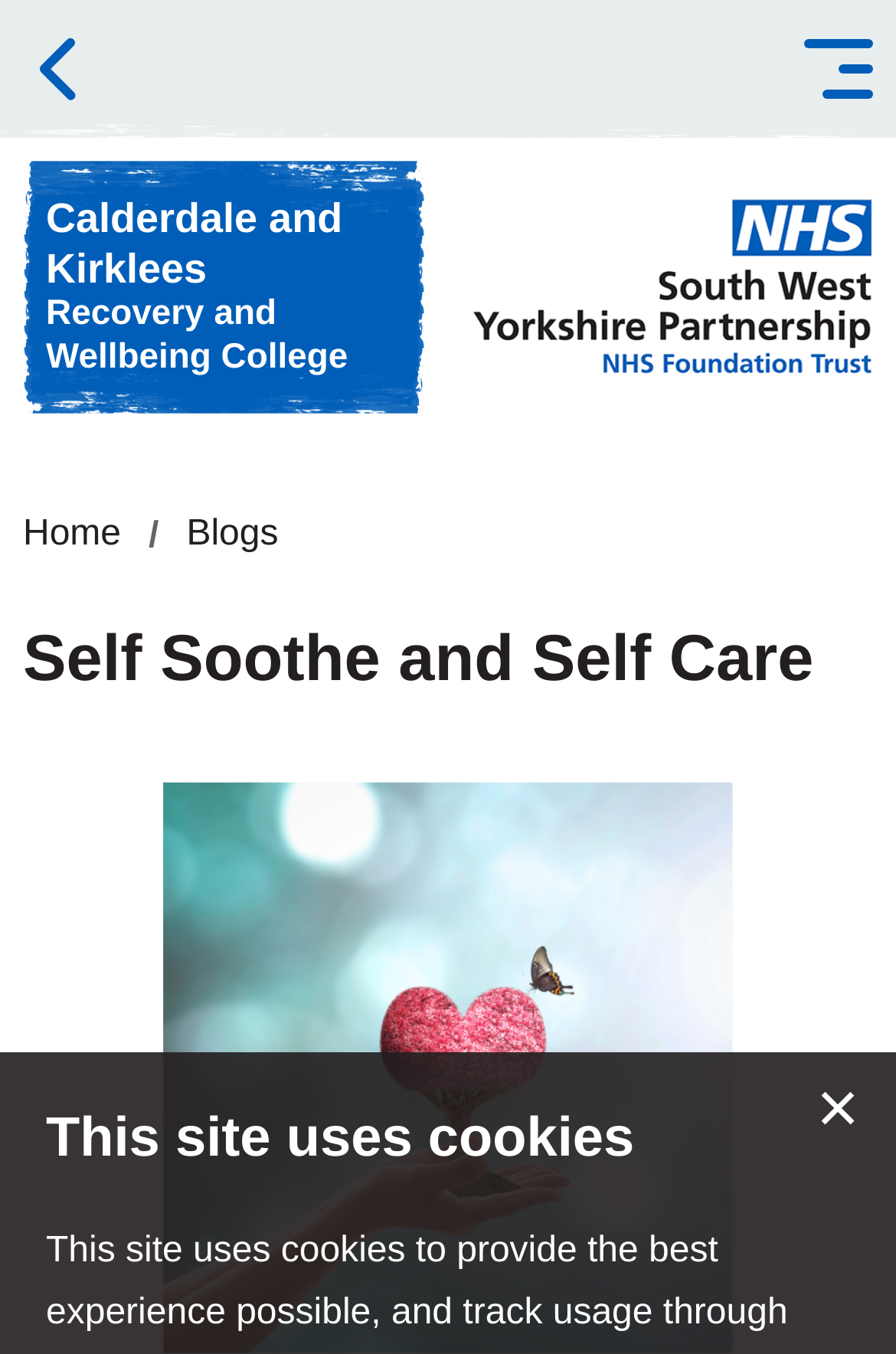Determine the bounding box coordinates for the UI element matching this description: "Back".

[0.026, 0.025, 0.103, 0.076]